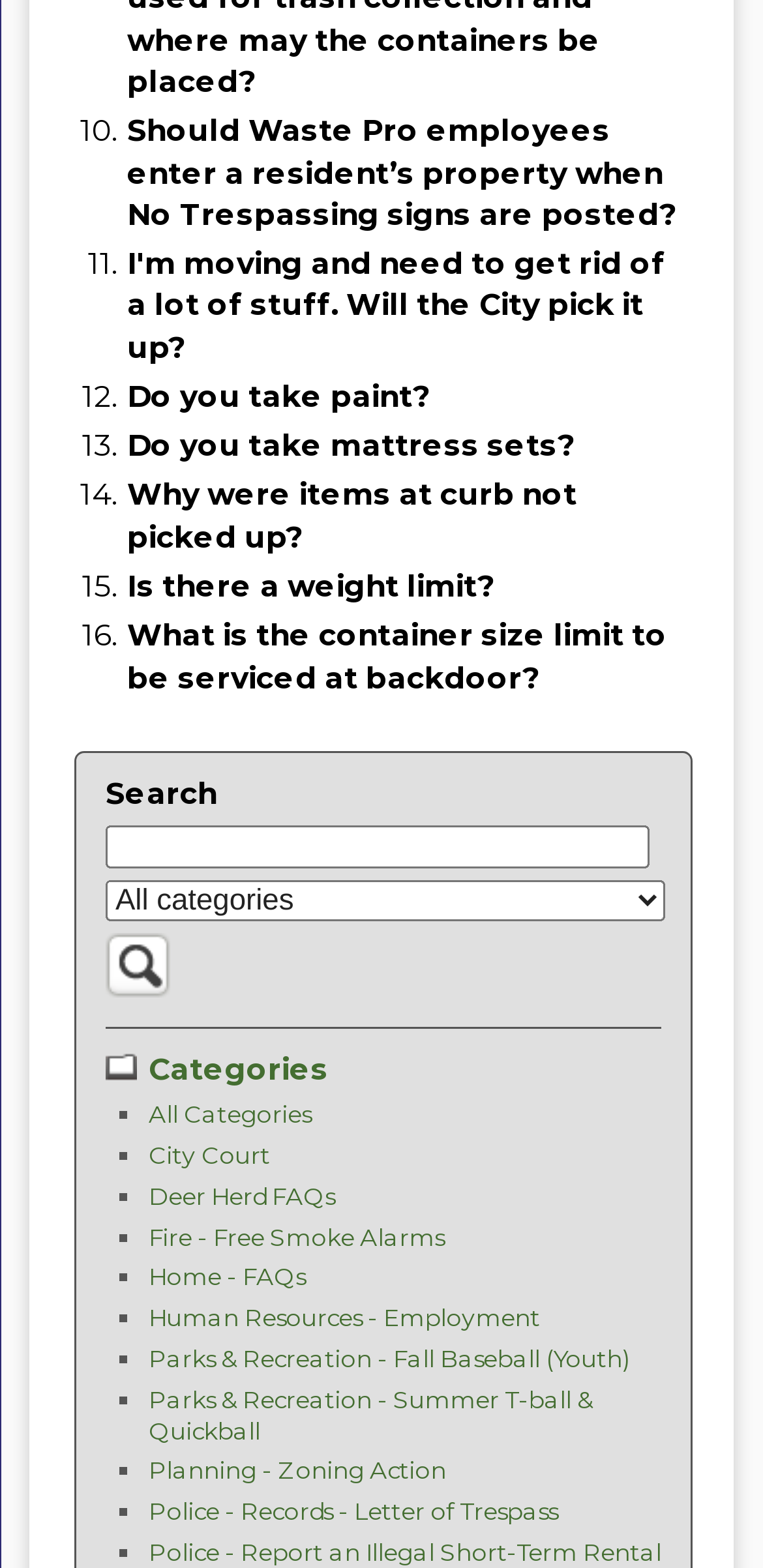Provide the bounding box coordinates of the HTML element described by the text: "All Categories".

[0.195, 0.701, 0.408, 0.72]